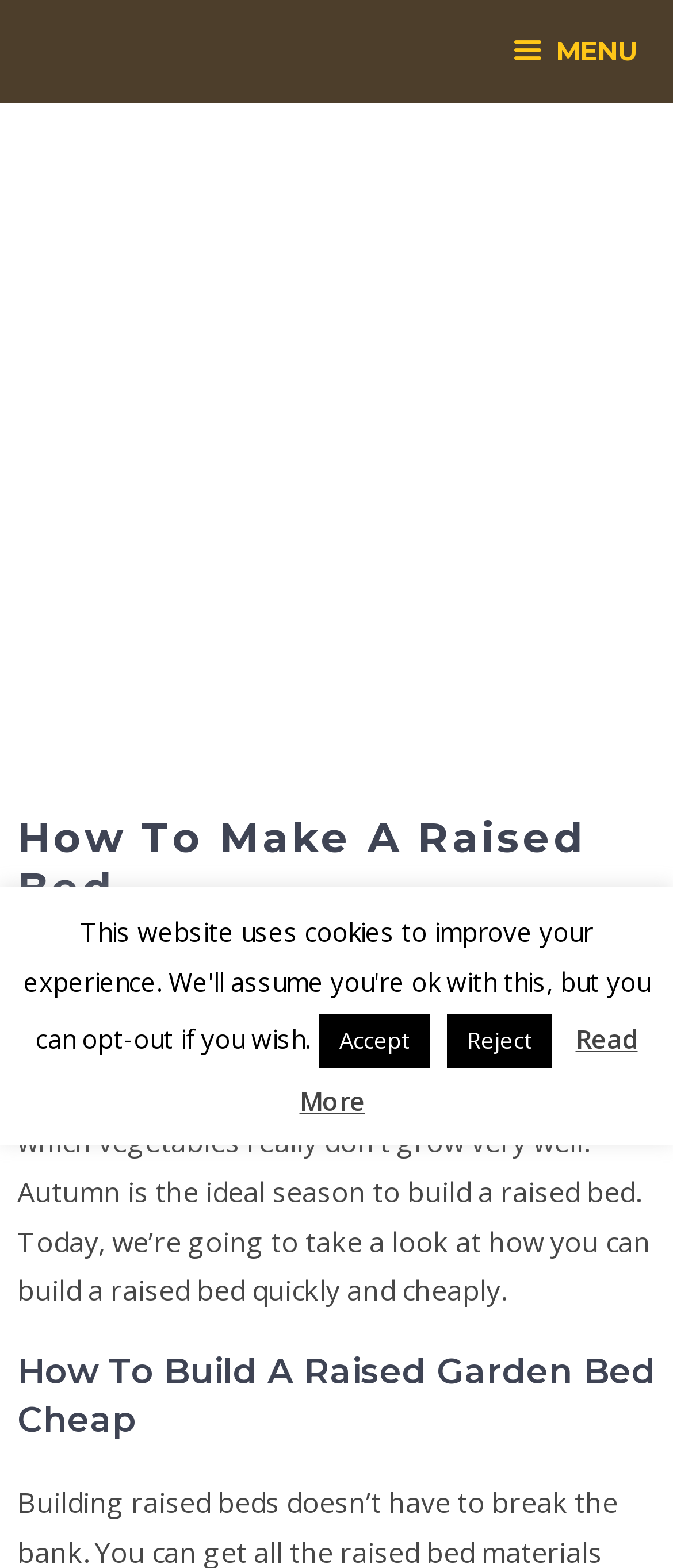Provide a short, one-word or phrase answer to the question below:
What is the ideal season to build a raised bed?

Autumn